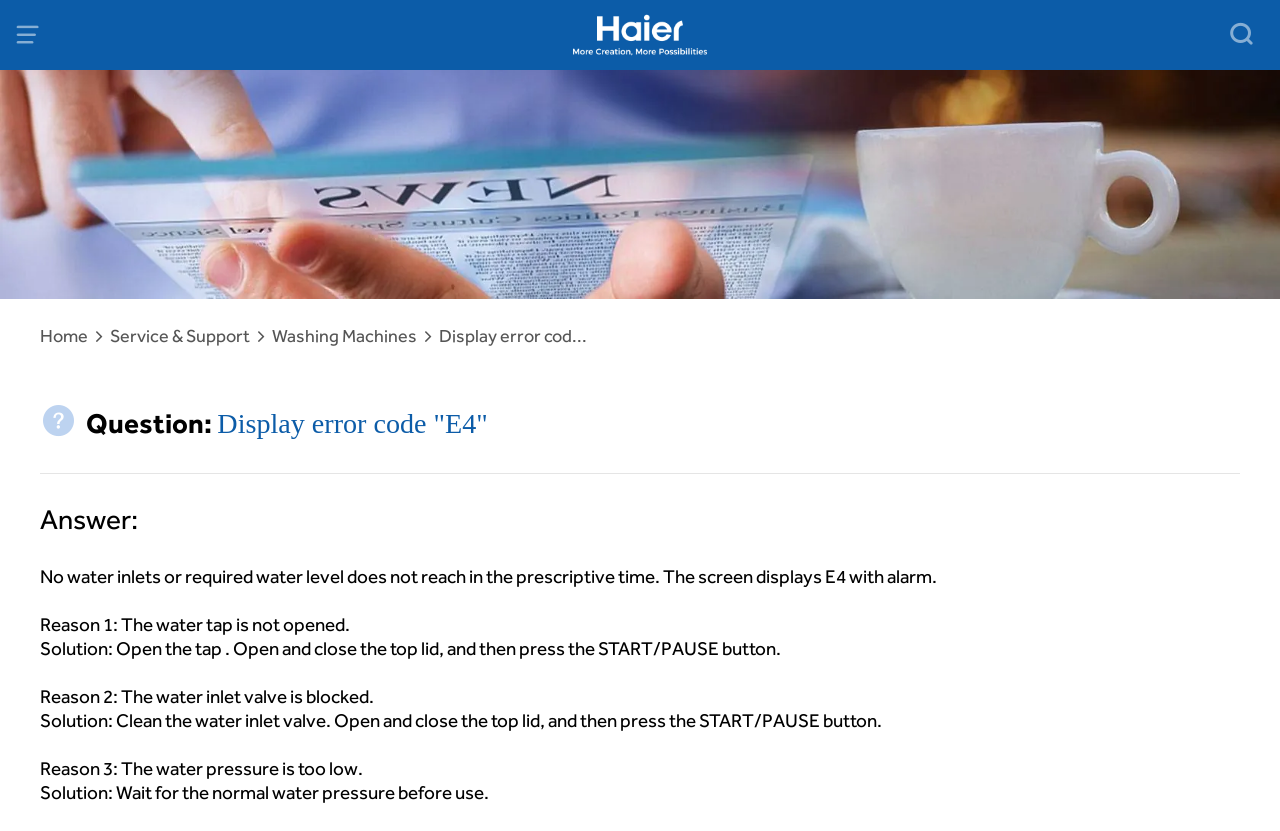What is the solution for the error code E4 if the water tap is not opened?
Based on the image, give a concise answer in the form of a single word or short phrase.

Open the tap